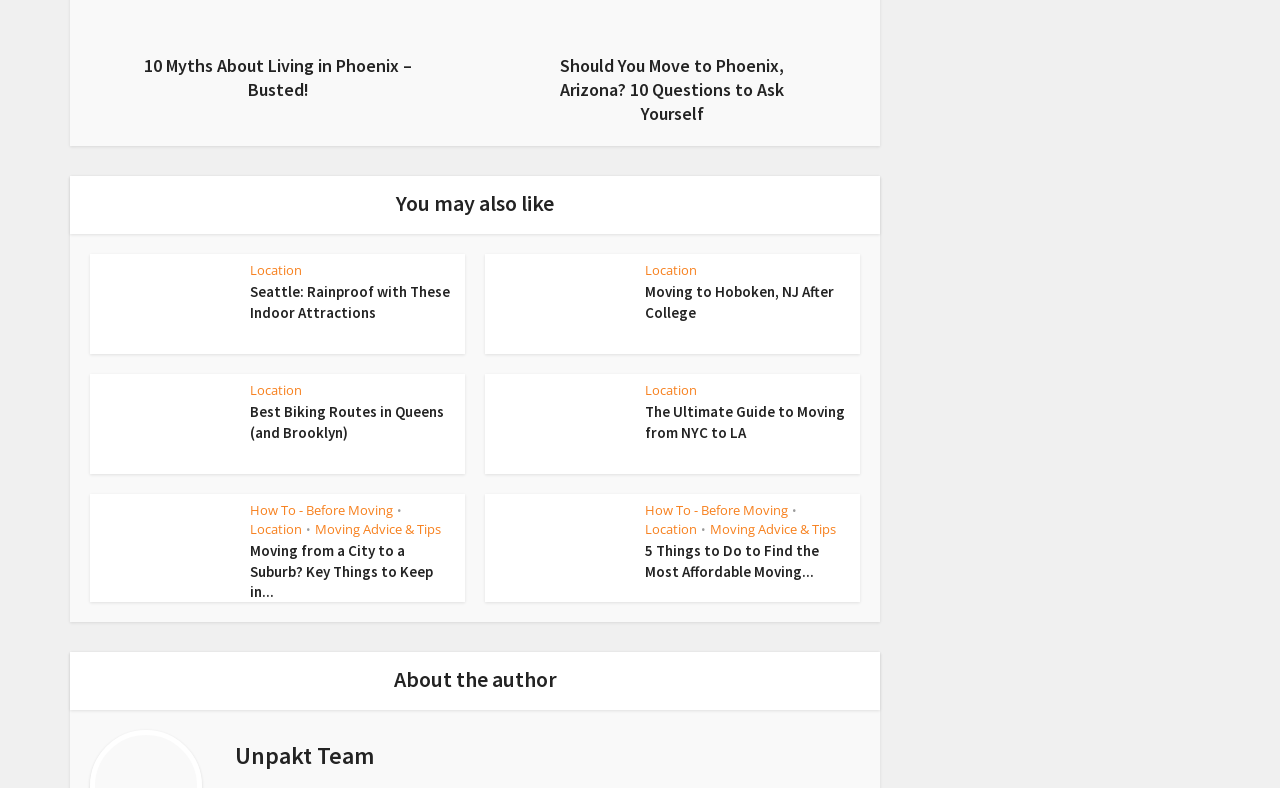Please provide the bounding box coordinates for the element that needs to be clicked to perform the instruction: "View the article 'Seattle: Rainproof with These Indoor Attractions'". The coordinates must consist of four float numbers between 0 and 1, formatted as [left, top, right, bottom].

[0.07, 0.358, 0.355, 0.41]